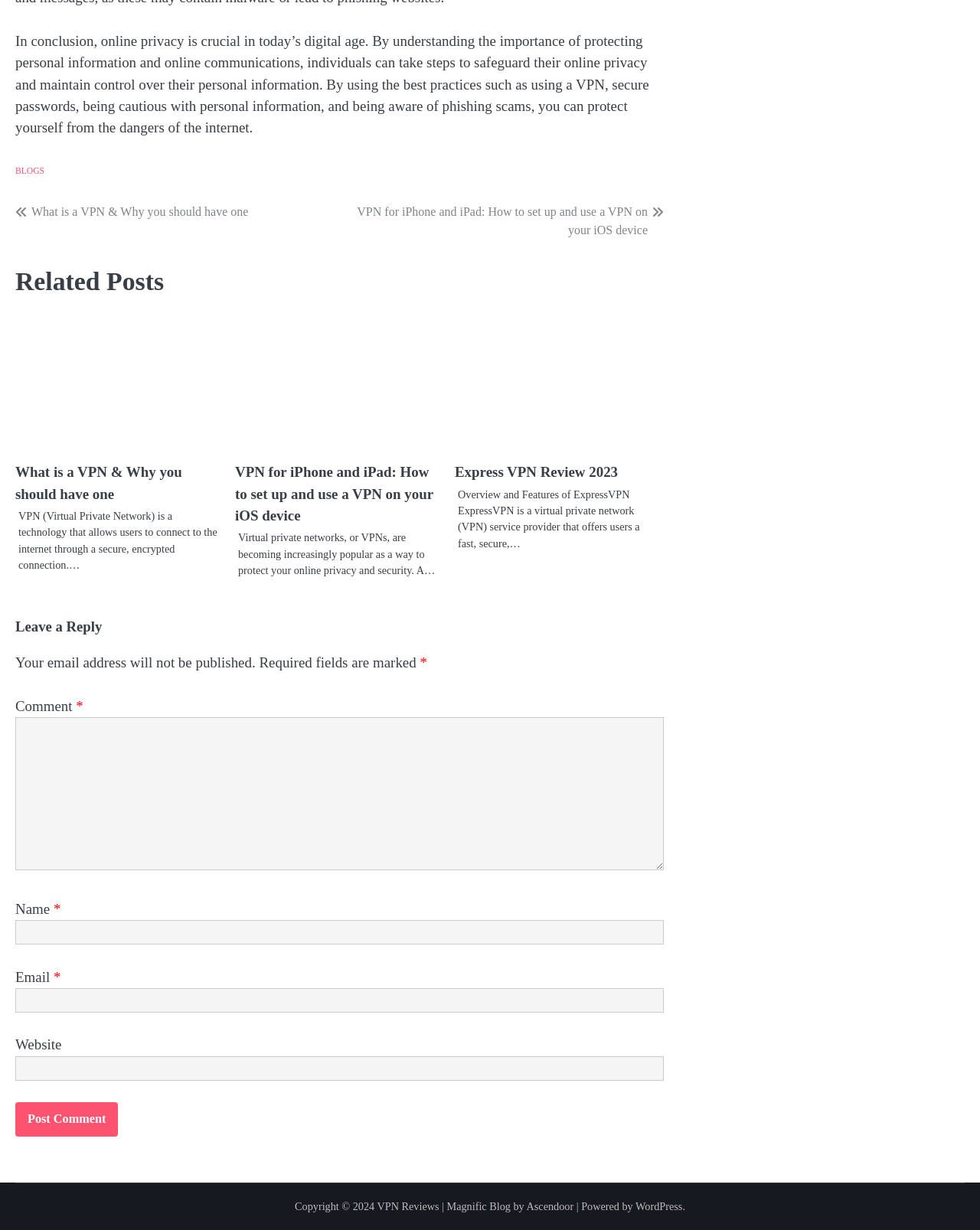What is the purpose of the comment section?
Please respond to the question with a detailed and thorough explanation.

The purpose of the comment section is to allow users to leave a reply or comment on the article, as indicated by the heading 'Leave a Reply' and the presence of text boxes for name, email, and comment.